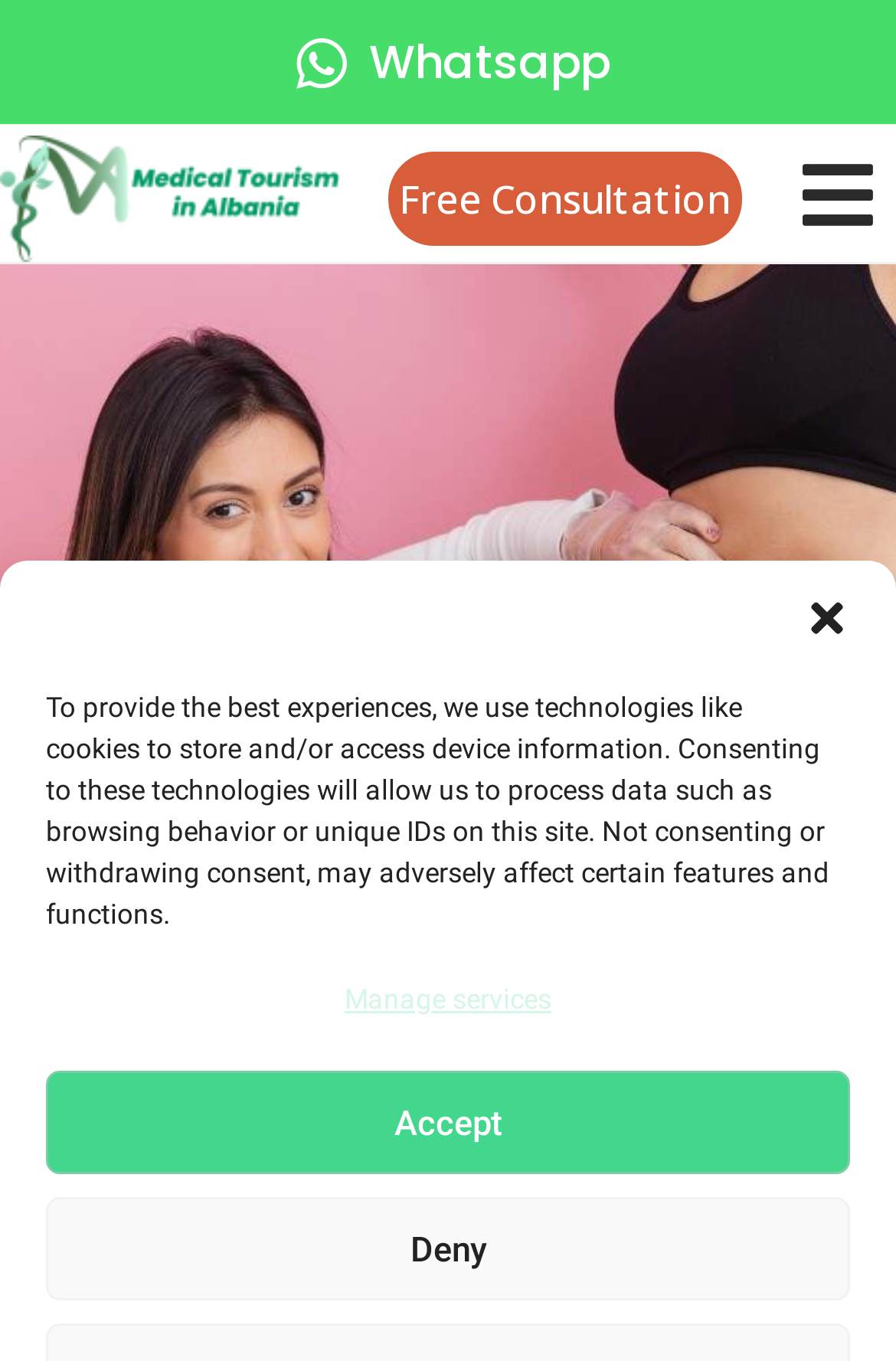Determine the bounding box coordinates of the UI element that matches the following description: "Whatsapp". The coordinates should be four float numbers between 0 and 1 in the format [left, top, right, bottom].

[0.319, 0.02, 0.681, 0.071]